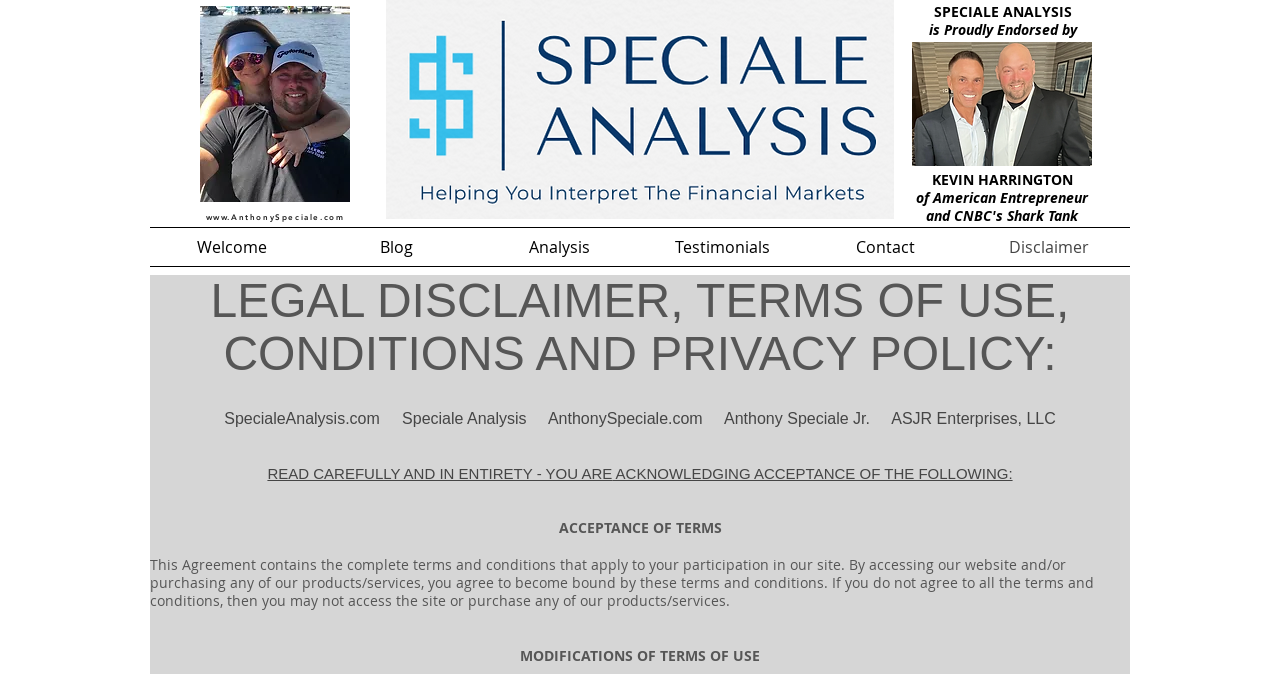What is the purpose of the 'Disclaimer' page?
Observe the image and answer the question with a one-word or short phrase response.

To inform users of terms and conditions